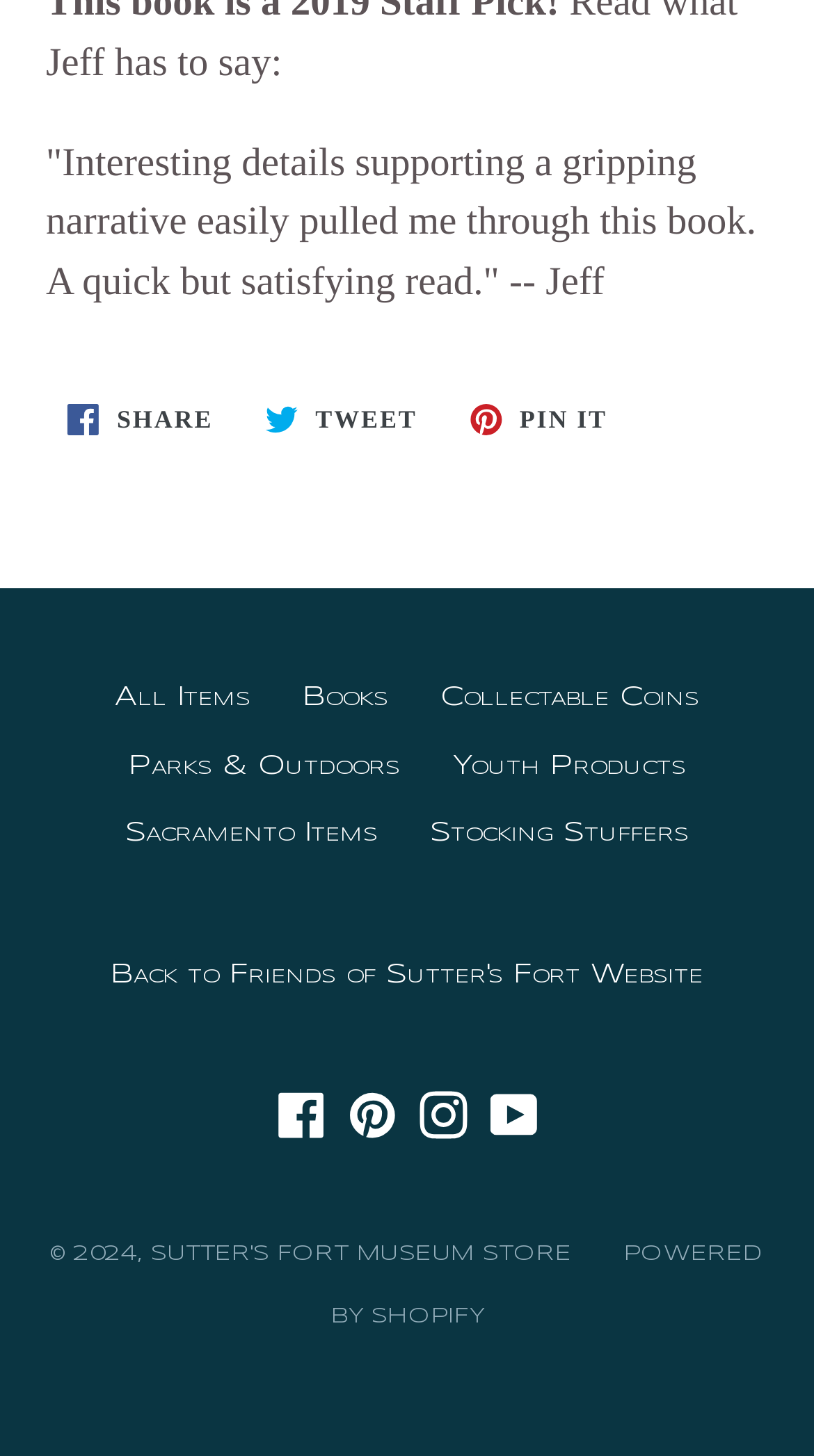Pinpoint the bounding box coordinates of the clickable area needed to execute the instruction: "Check out Parks & Outdoors". The coordinates should be specified as four float numbers between 0 and 1, i.e., [left, top, right, bottom].

[0.158, 0.516, 0.491, 0.535]